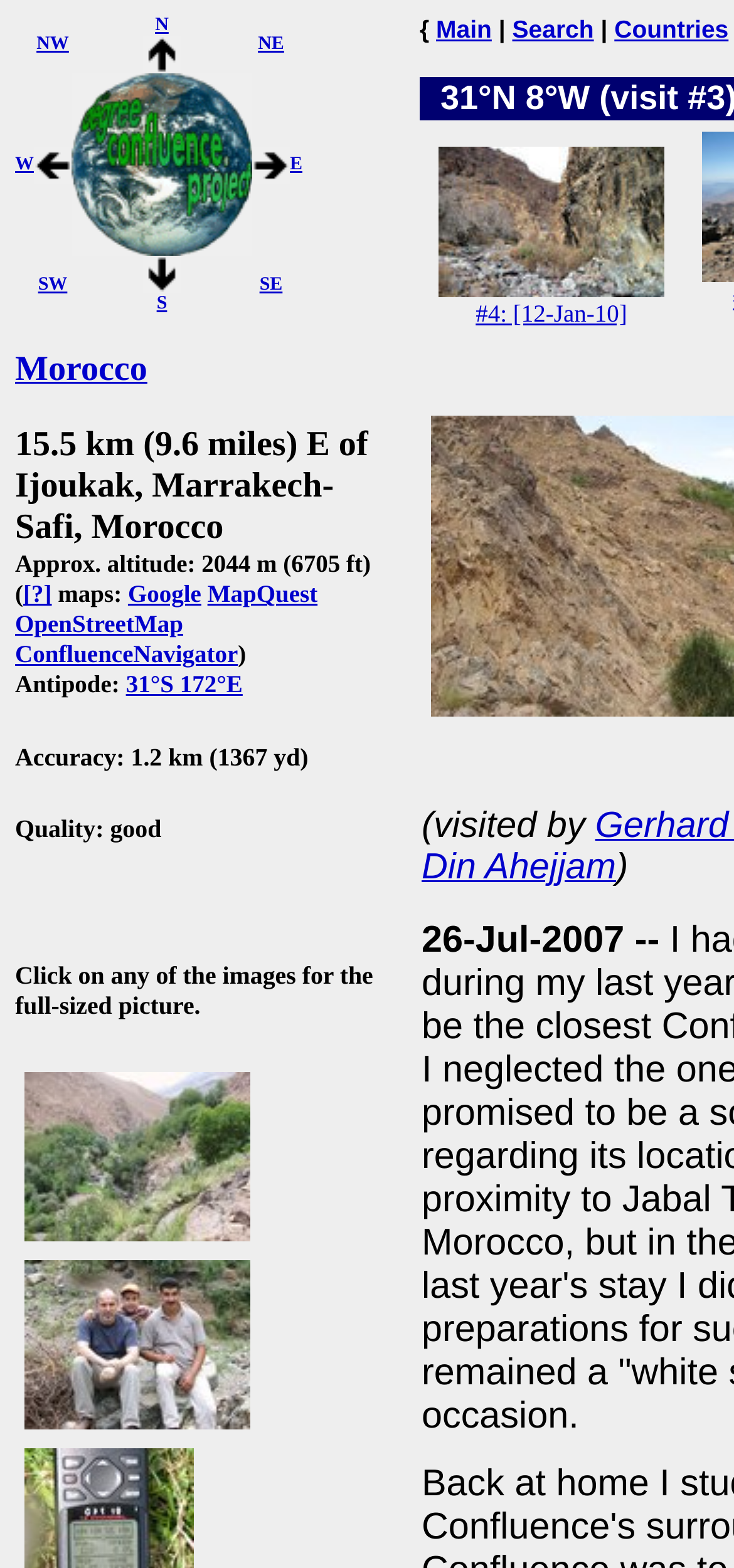Locate the bounding box coordinates of the element you need to click to accomplish the task described by this instruction: "Contact Us".

None